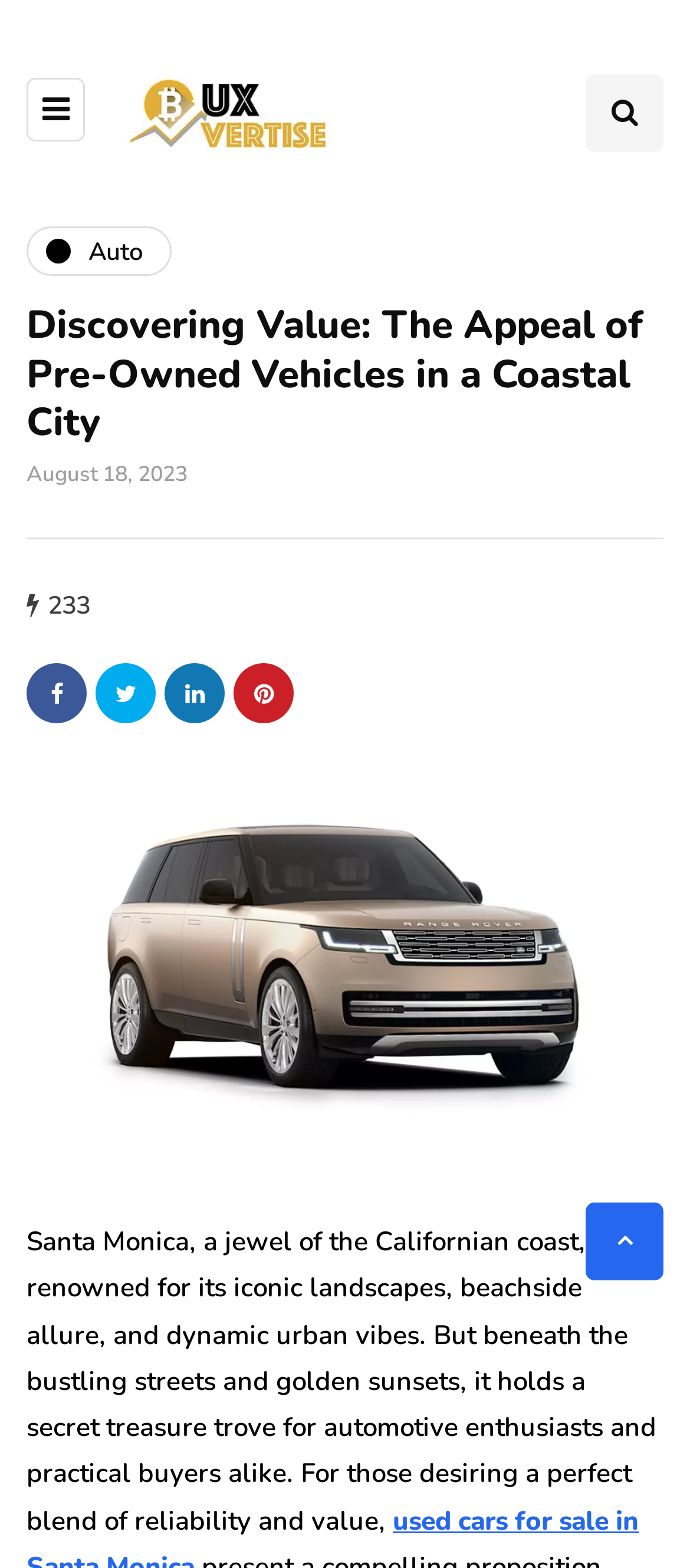Can you identify the bounding box coordinates of the clickable region needed to carry out this instruction: 'Read the article about pre-owned vehicles'? The coordinates should be four float numbers within the range of 0 to 1, stated as [left, top, right, bottom].

[0.038, 0.193, 0.962, 0.286]